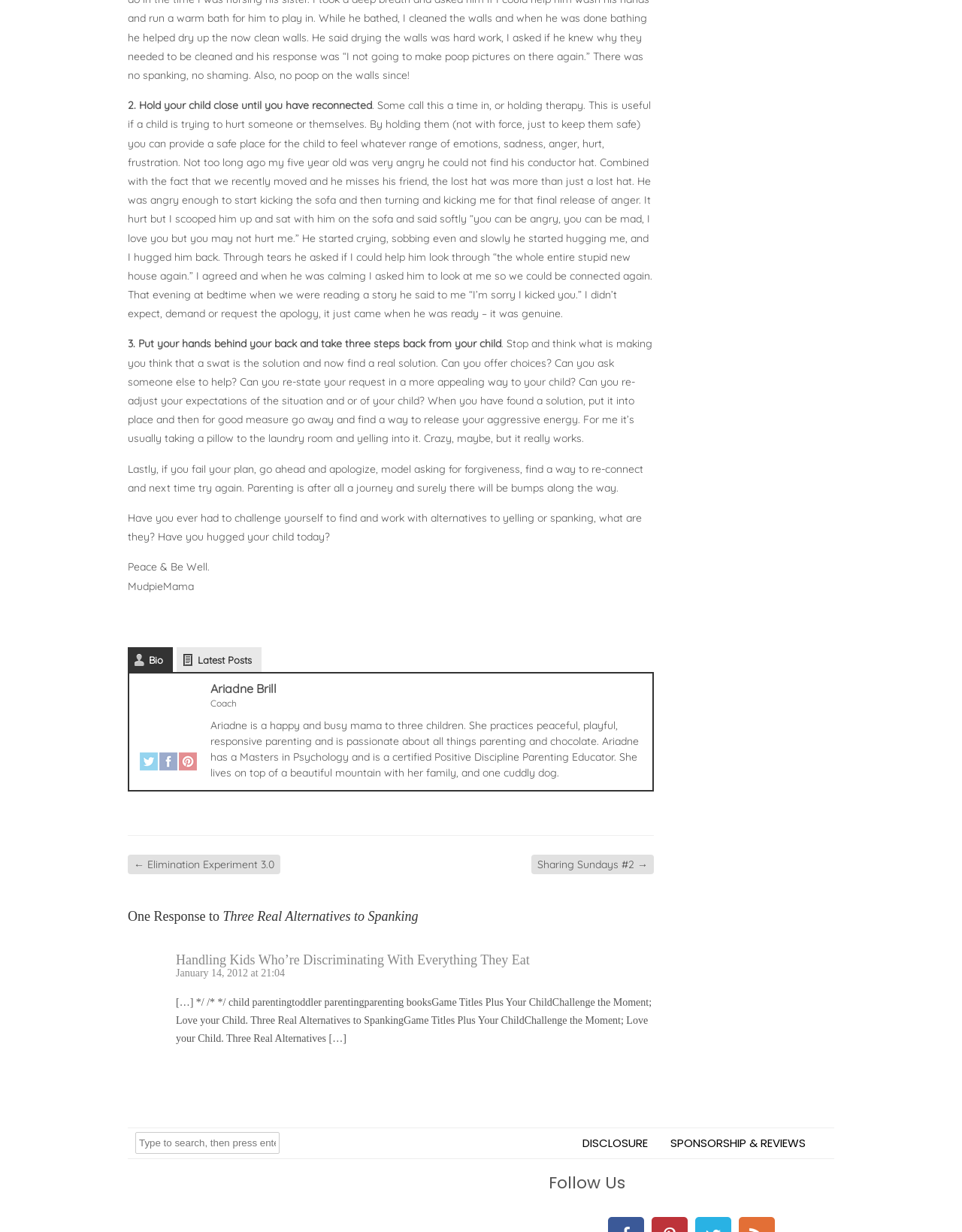Give a one-word or phrase response to the following question: What is the author's name?

Ariadne Brill